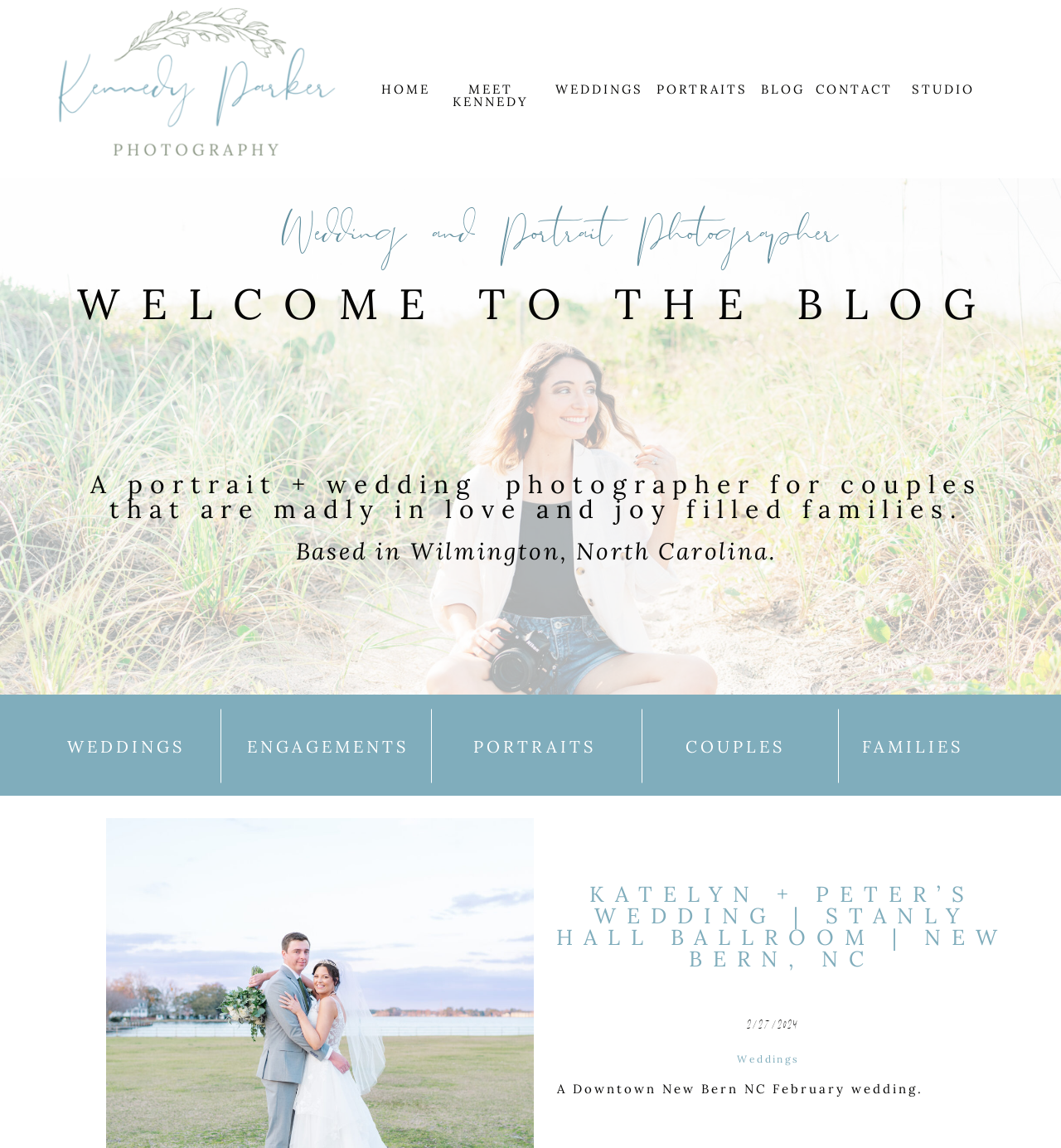What is the title of the wedding blog post?
Please answer the question with as much detail as possible using the screenshot.

The webpage has a heading element with the text 'KATELYN + PETER’S WEDDING | STANLY HALL BALLROOM | NEW BERN, NC', which is likely the title of a wedding blog post.